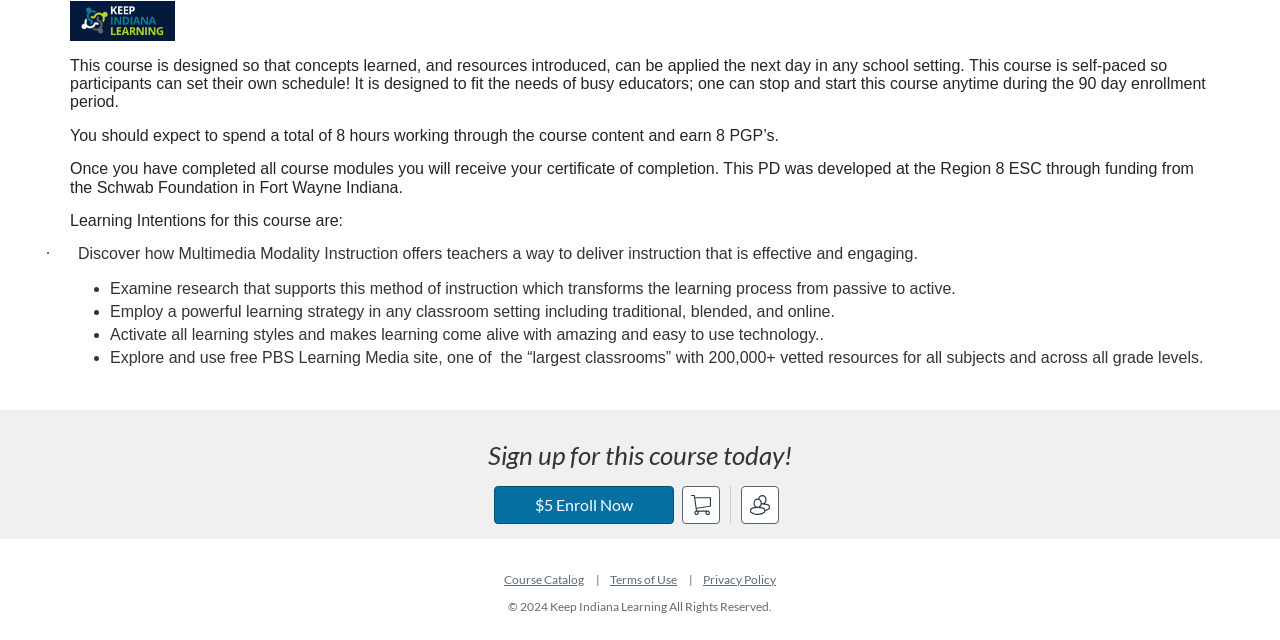Using the webpage screenshot, locate the HTML element that fits the following description and provide its bounding box: "Bulk Purchase".

[0.579, 0.759, 0.608, 0.819]